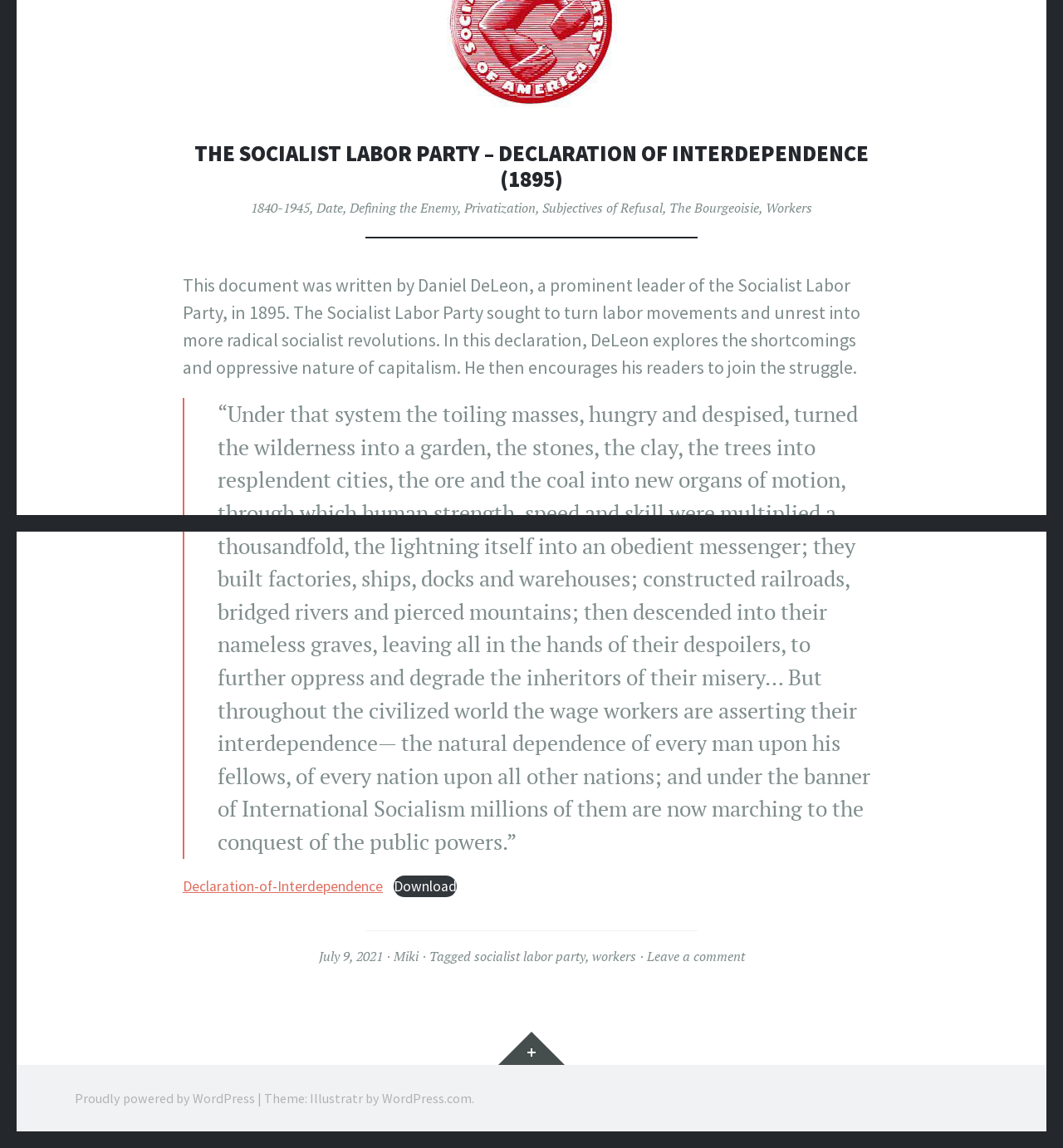Please determine the bounding box coordinates for the element with the description: "Defining the Enemy".

[0.329, 0.173, 0.43, 0.189]